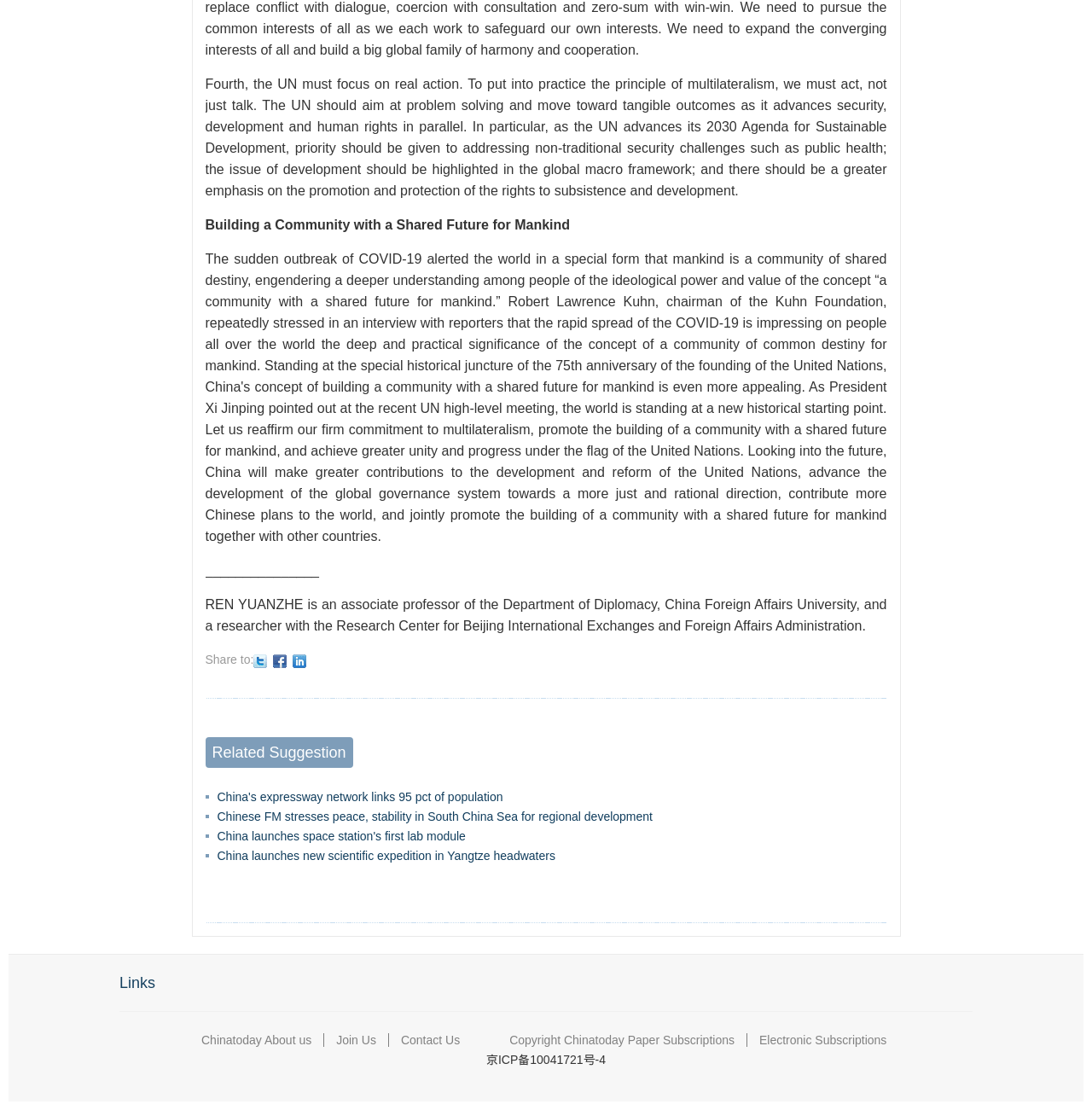Kindly respond to the following question with a single word or a brief phrase: 
What is the topic of the main article?

UN and multilateralism